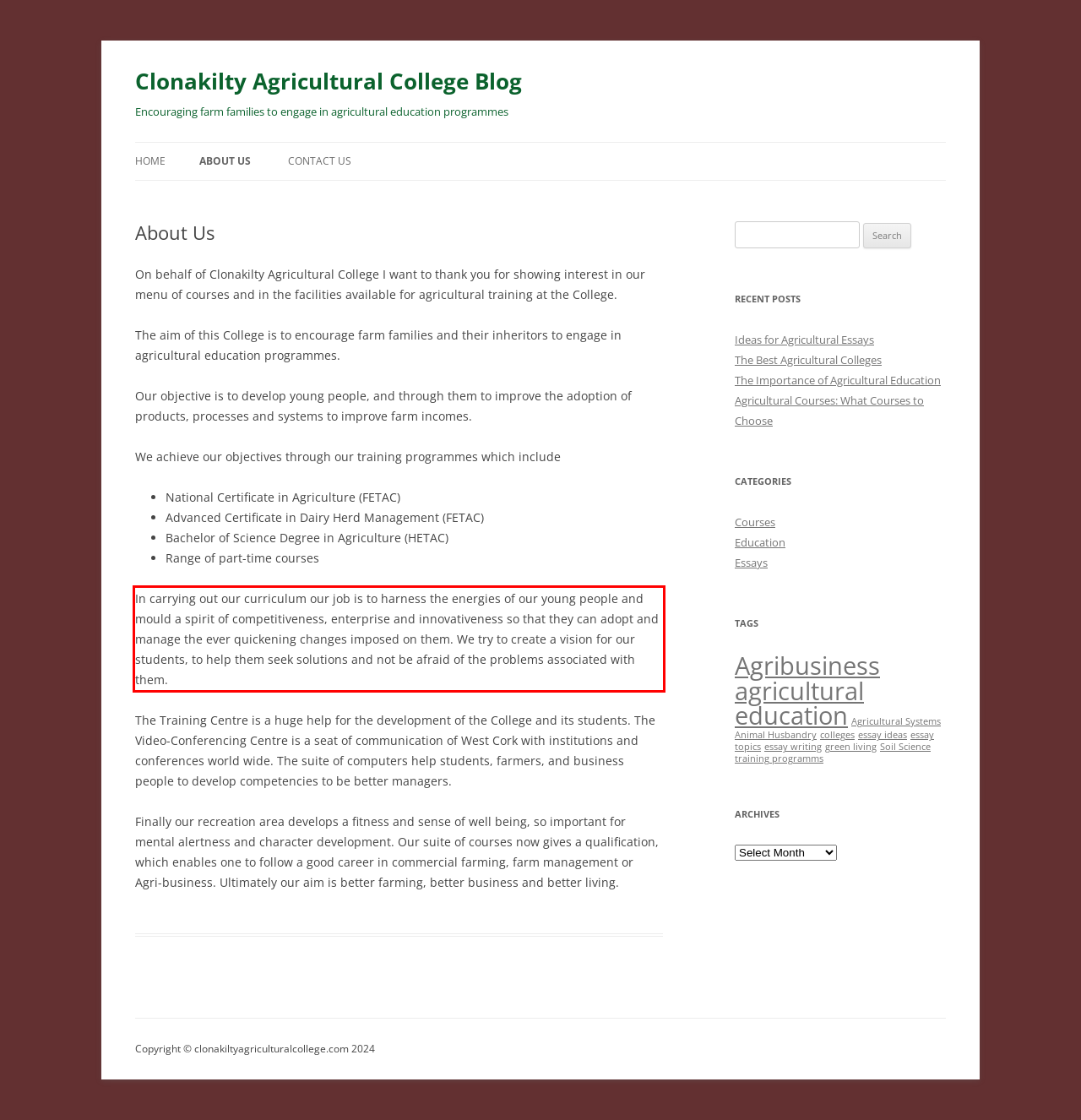You are provided with a screenshot of a webpage that includes a red bounding box. Extract and generate the text content found within the red bounding box.

In carrying out our curriculum our job is to harness the energies of our young people and mould a spirit of competitiveness, enterprise and innovativeness so that they can adopt and manage the ever quickening changes imposed on them. We try to create a vision for our students, to help them seek solutions and not be afraid of the problems associated with them.